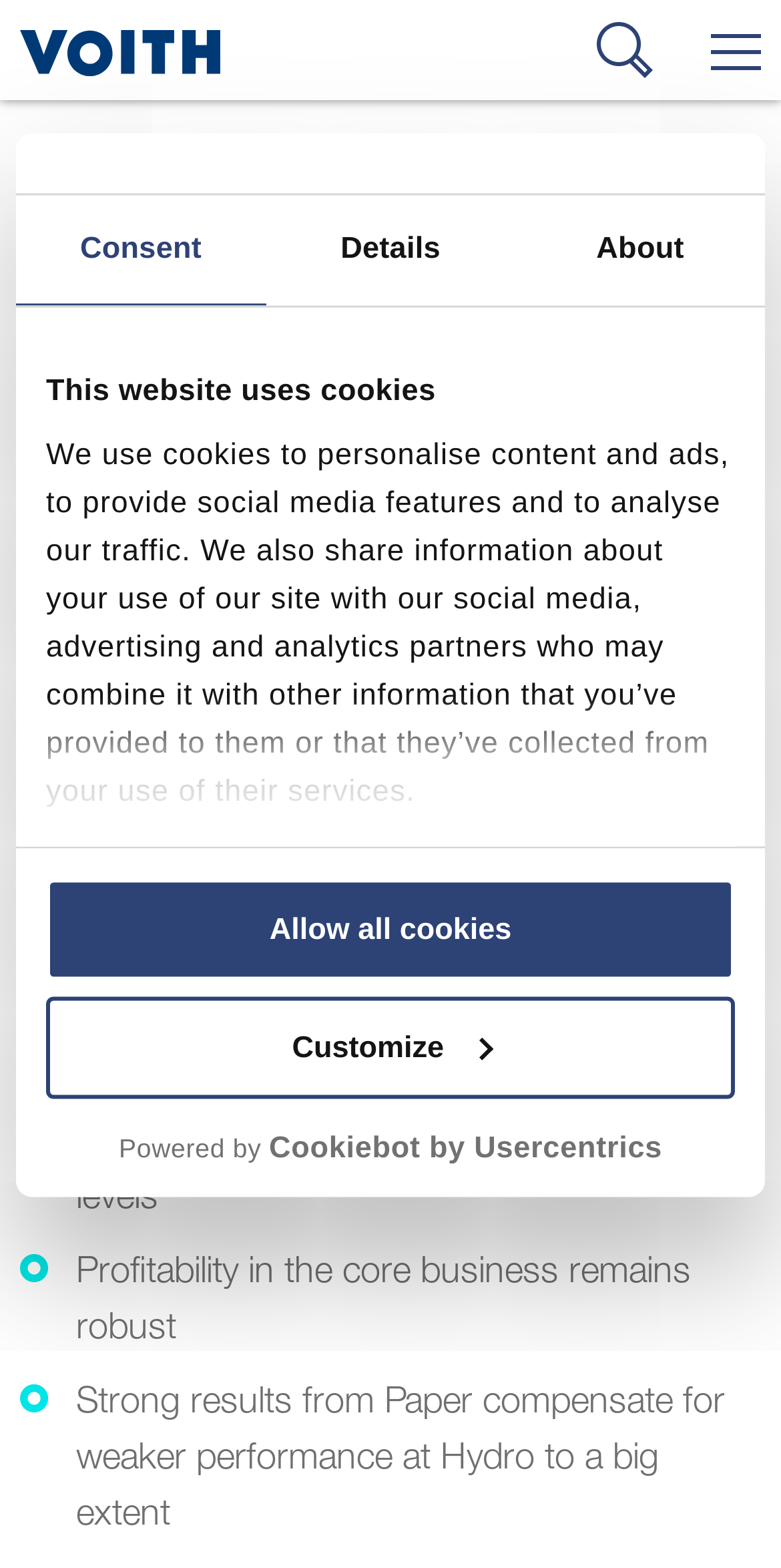Please identify the bounding box coordinates of the element that needs to be clicked to perform the following instruction: "Toggle the menu".

[0.91, 0.022, 0.974, 0.045]